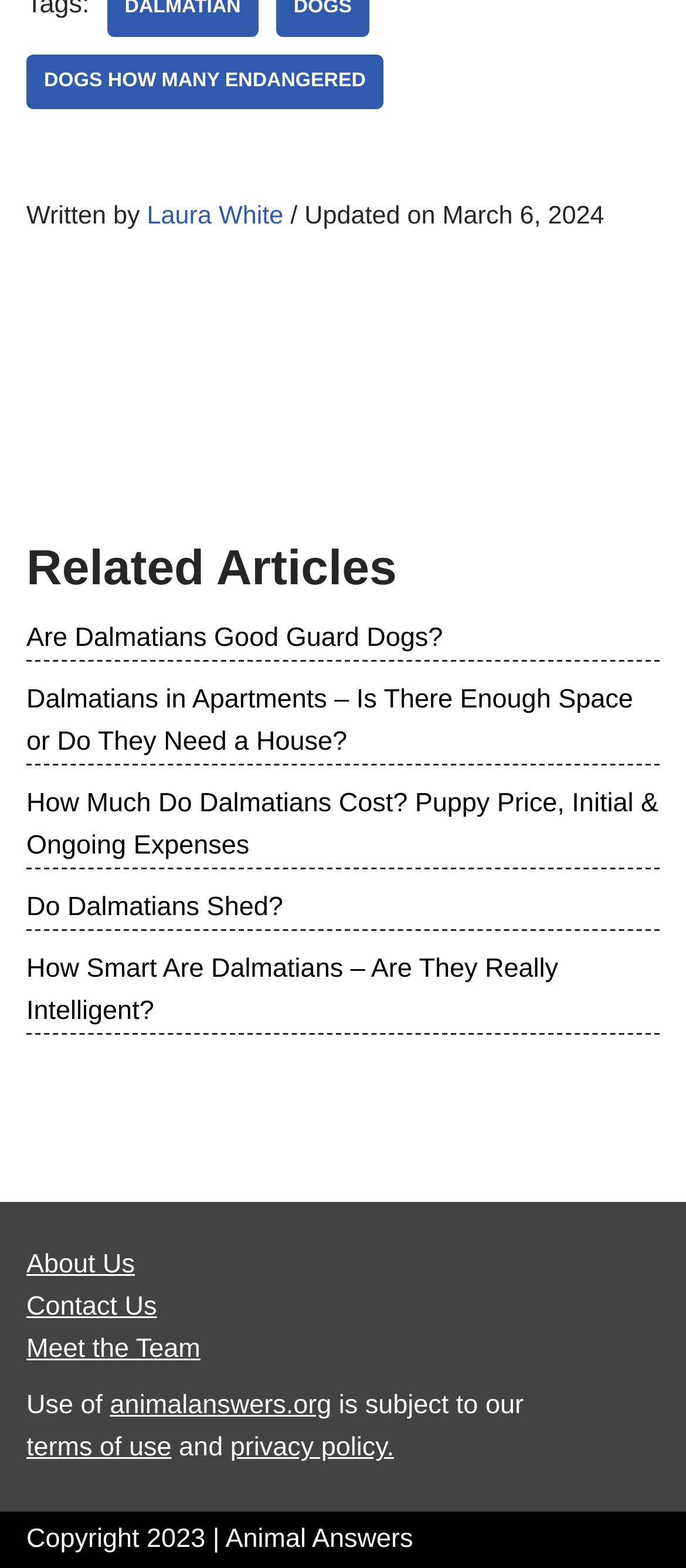Provide a thorough and detailed response to the question by examining the image: 
Who wrote the article?

The author of the article is mentioned in the text 'Written by' followed by the name 'Laura White', which is a link.